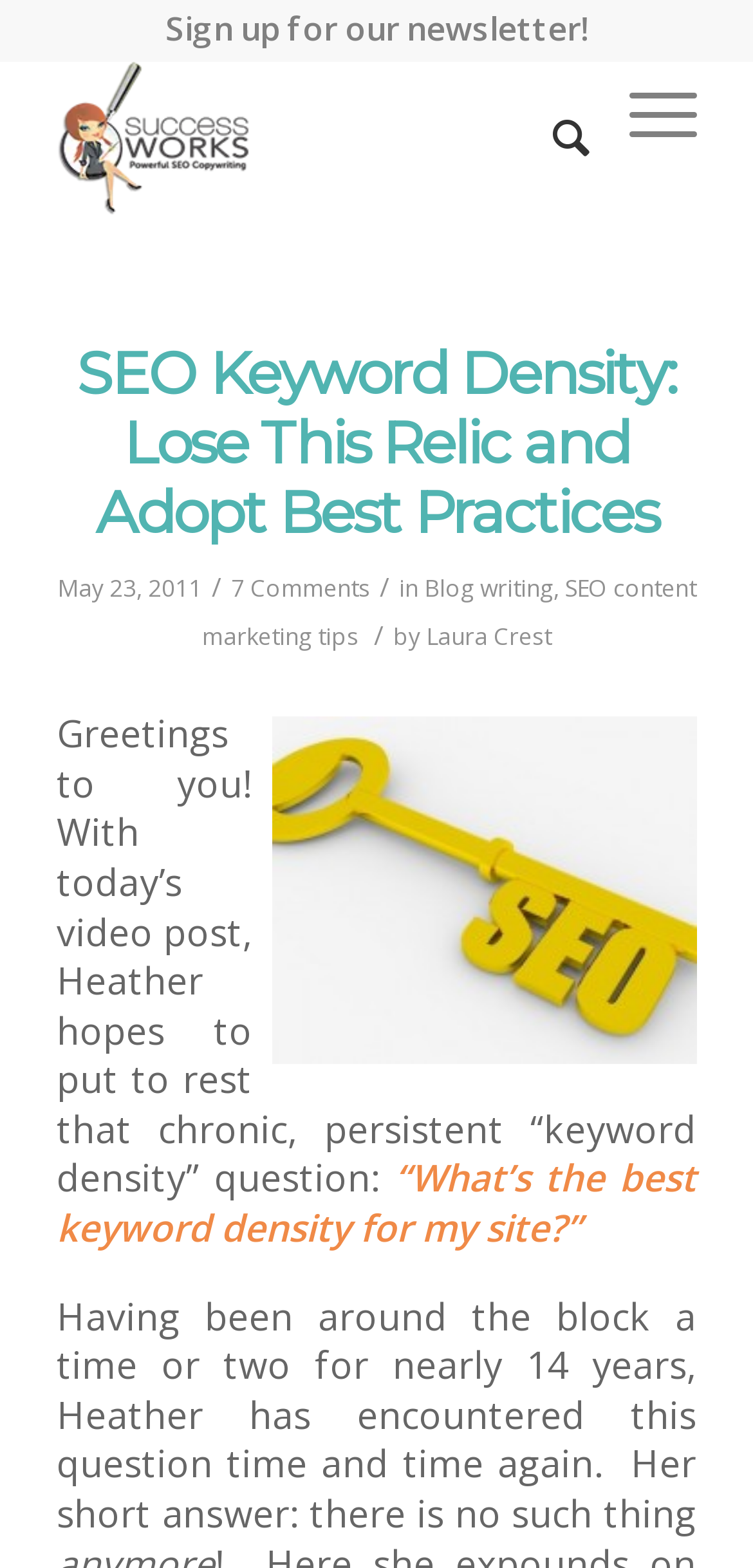Please find and generate the text of the main header of the webpage.

SEO Keyword Density: Lose This Relic and Adopt Best Practices